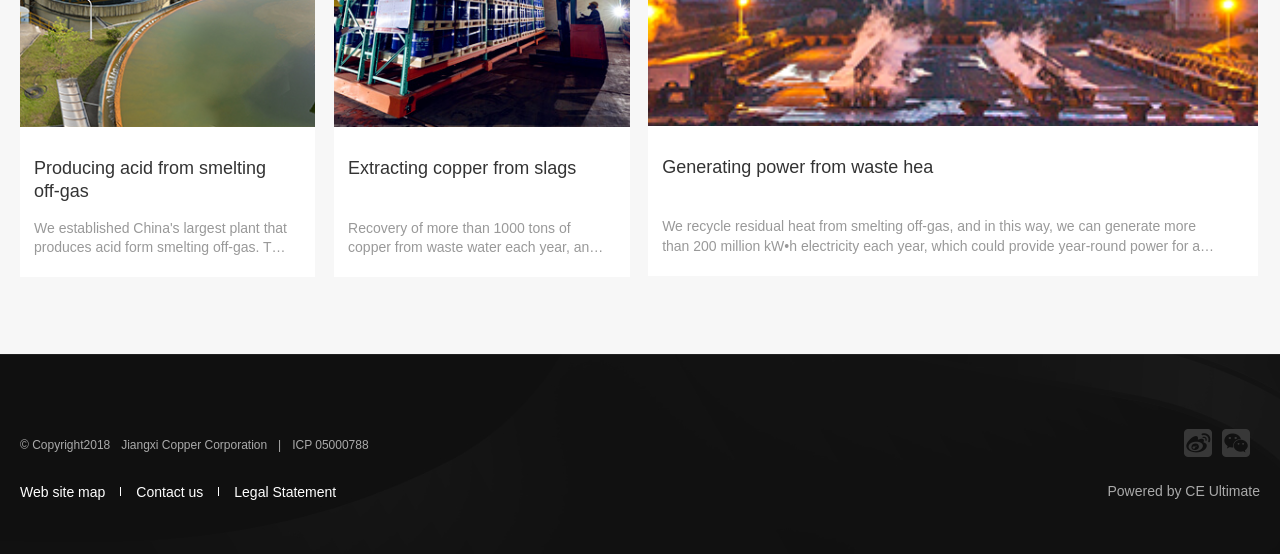Locate the UI element that matches the description ICP 05000788 in the webpage screenshot. Return the bounding box coordinates in the format (top-left x, top-left y, bottom-right x, bottom-right y), with values ranging from 0 to 1.

[0.228, 0.787, 0.293, 0.816]